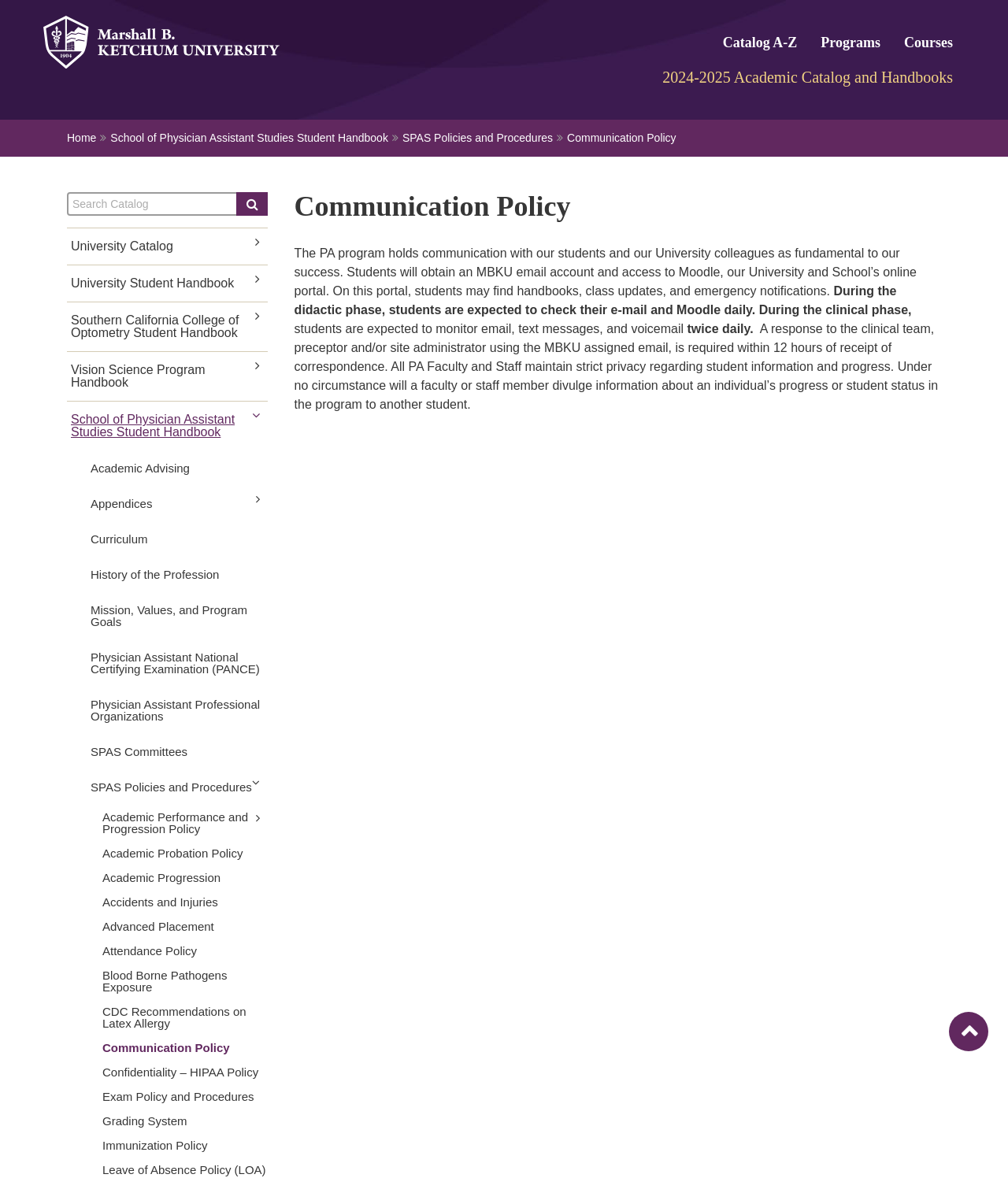Based on the visual content of the image, answer the question thoroughly: How often are students expected to check their email during the didactic phase?

According to the Communication Policy, students are expected to check their email and Moodle daily during the didactic phase. This is stated in the policy as 'During the didactic phase, students are expected to check their e-mail and Moodle daily.'